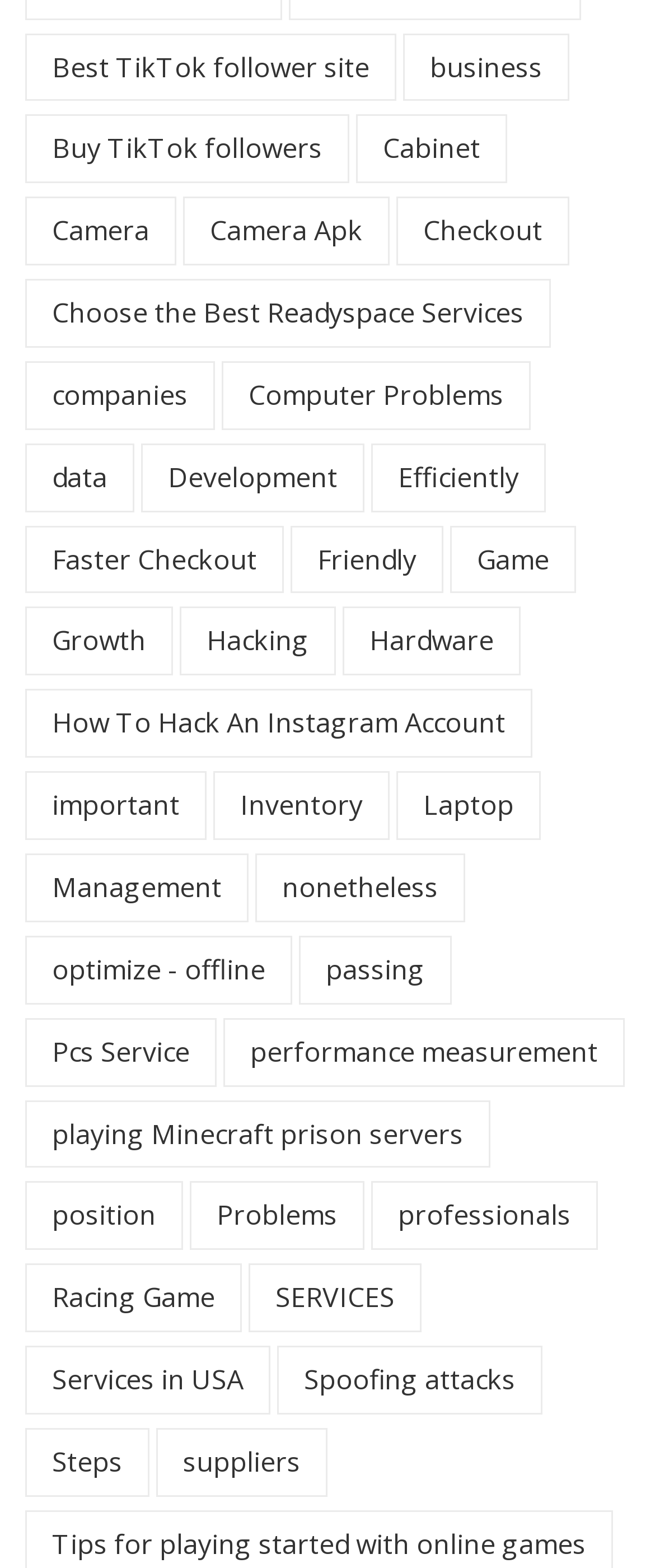Find and provide the bounding box coordinates for the UI element described with: "Academic Freedom".

None